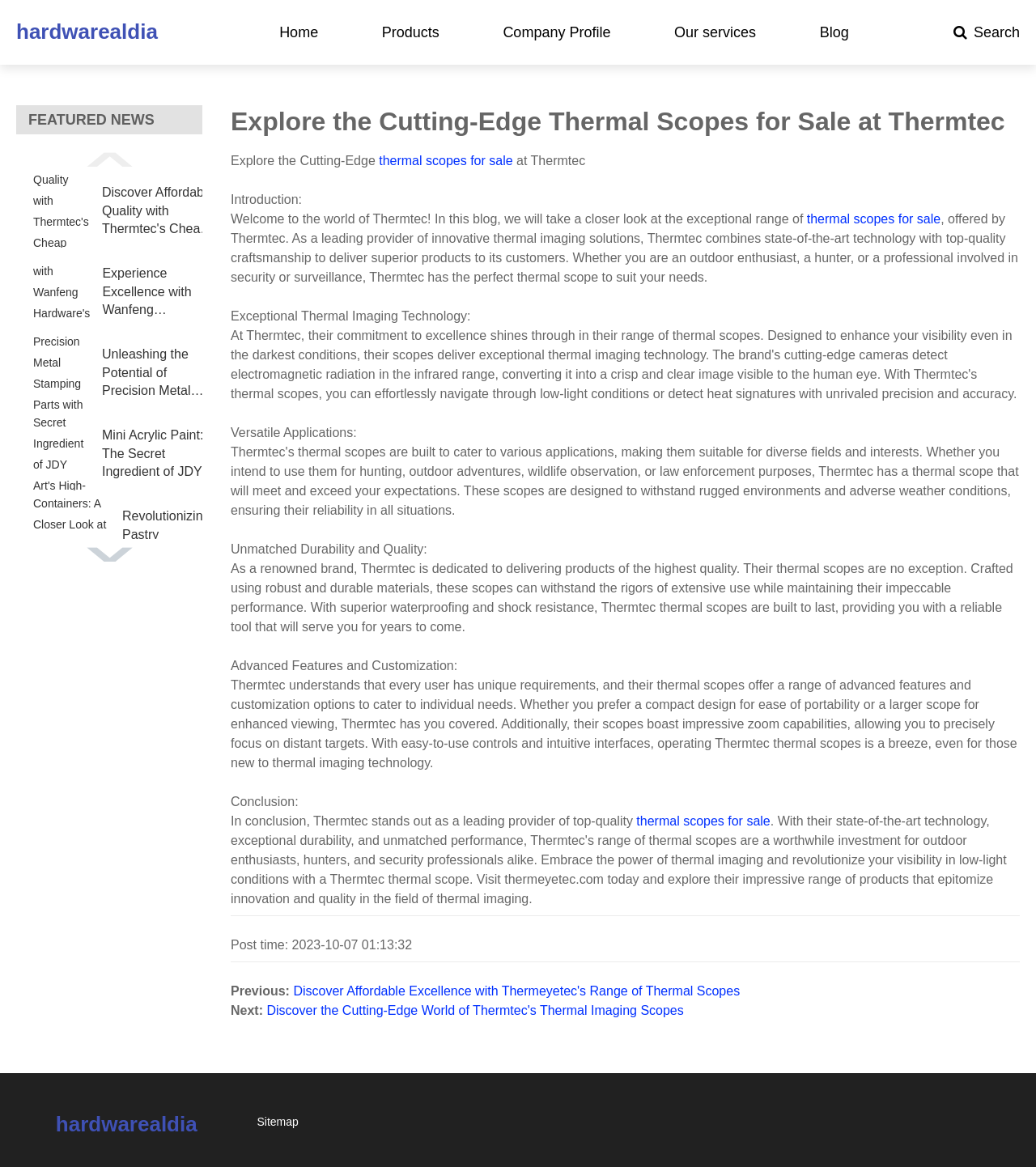Locate the bounding box coordinates of the area you need to click to fulfill this instruction: 'Click the 'thermal scopes for sale' link'. The coordinates must be in the form of four float numbers ranging from 0 to 1: [left, top, right, bottom].

[0.366, 0.131, 0.495, 0.143]